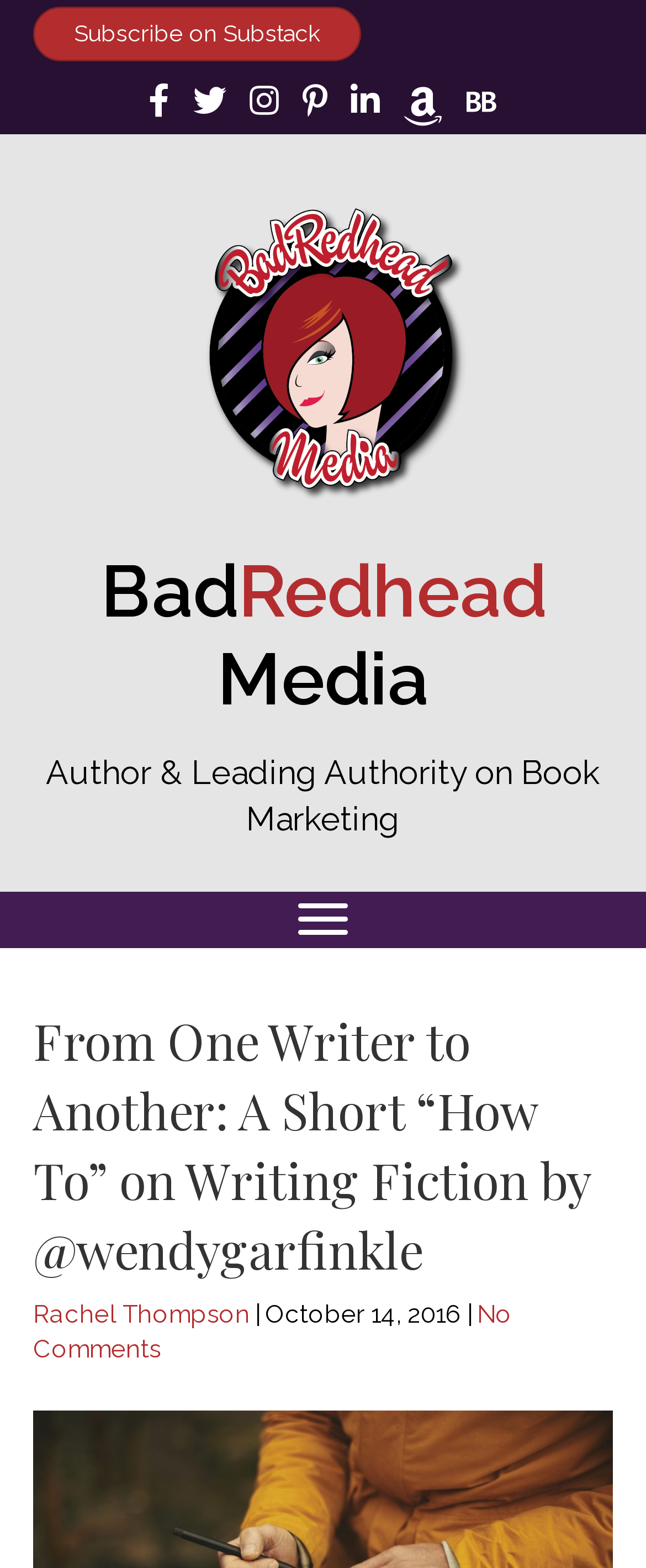Respond with a single word or phrase to the following question:
Who is the author of the article?

Wendy Garfinkle